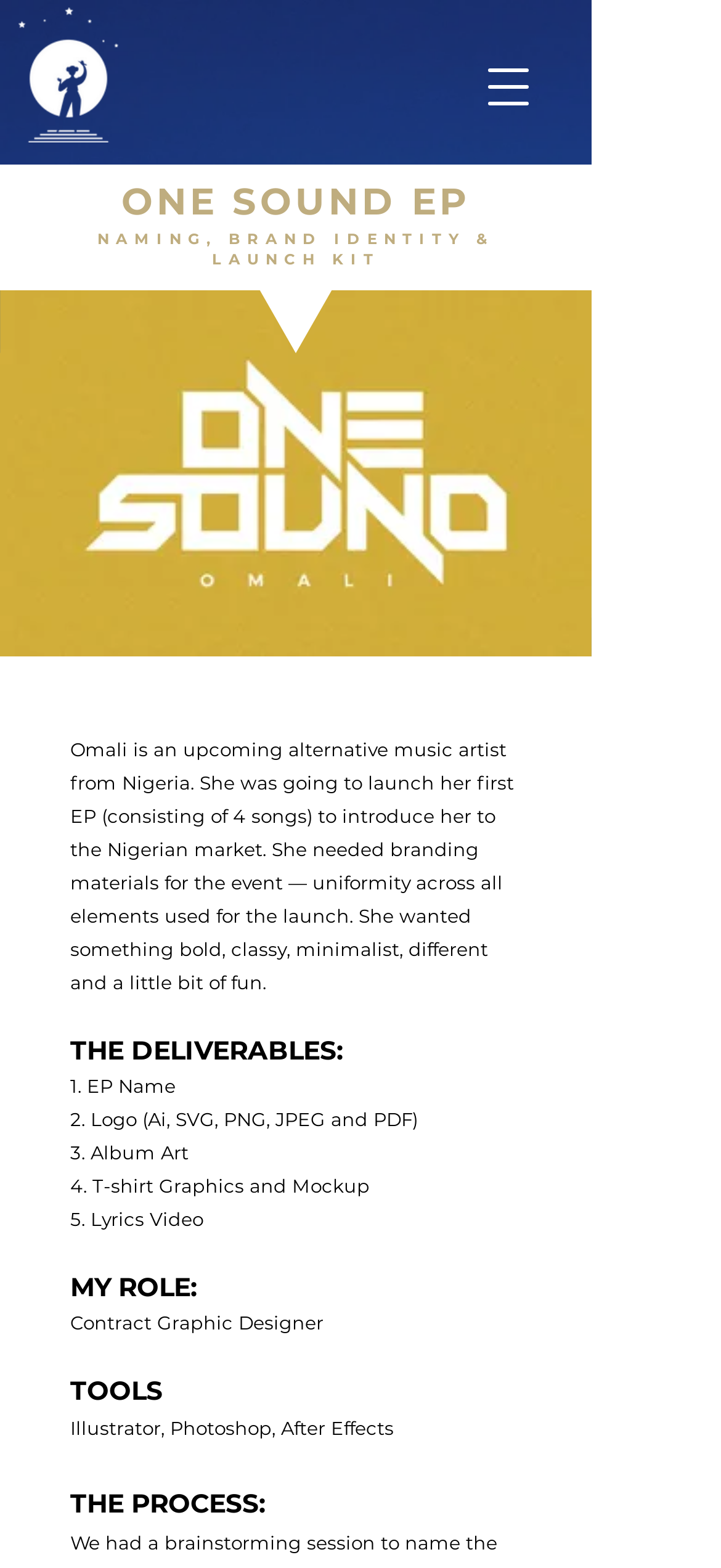Locate and extract the text of the main heading on the webpage.

<< Style Fairy